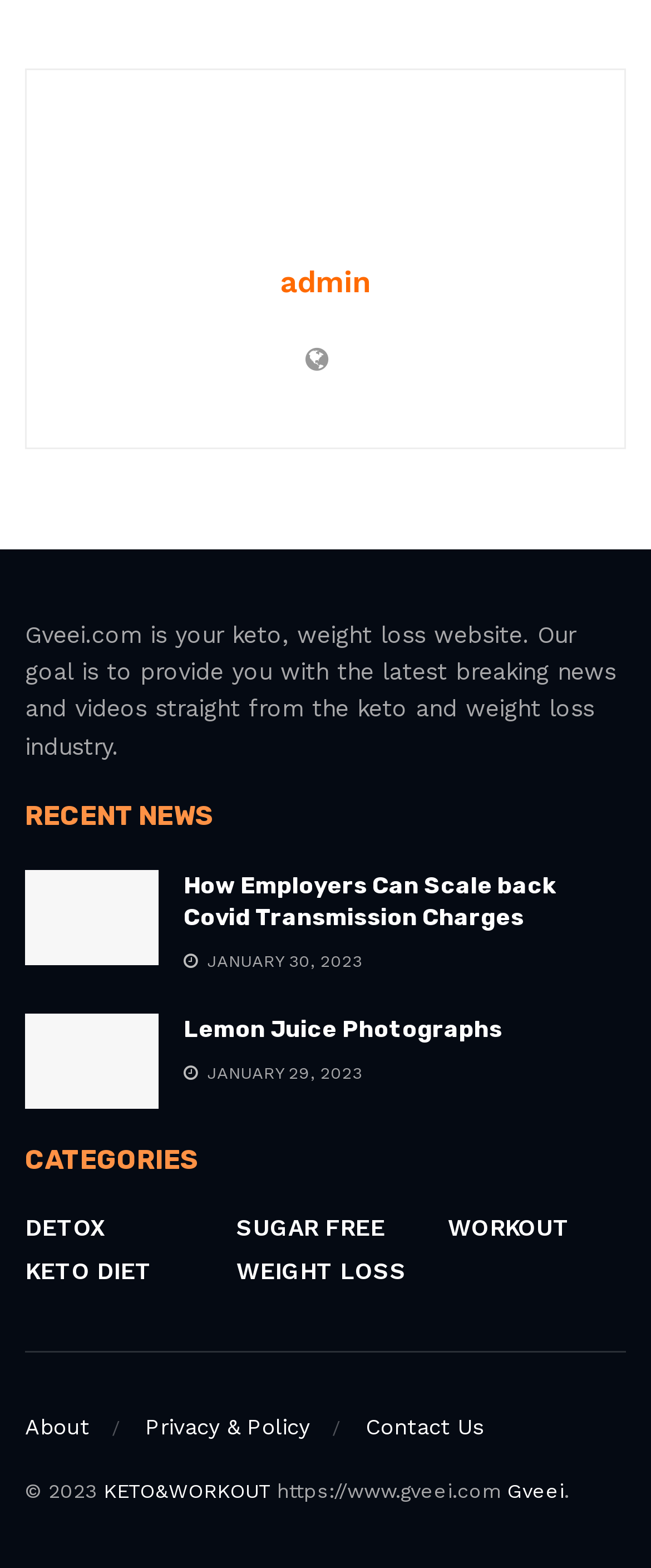Refer to the image and offer a detailed explanation in response to the question: What is the date of the 'Lemon Juice Photographs' article?

The static text 'JANUARY 29, 2023' is associated with the 'Lemon Juice Photographs' article, indicating that this is the date of the article.